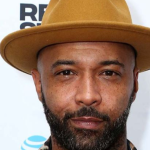What is the man's facial hair like?
Kindly offer a detailed explanation using the data available in the image.

The caption describes the man as having a well-groomed beard, suggesting that his facial hair is neatly trimmed and maintained.